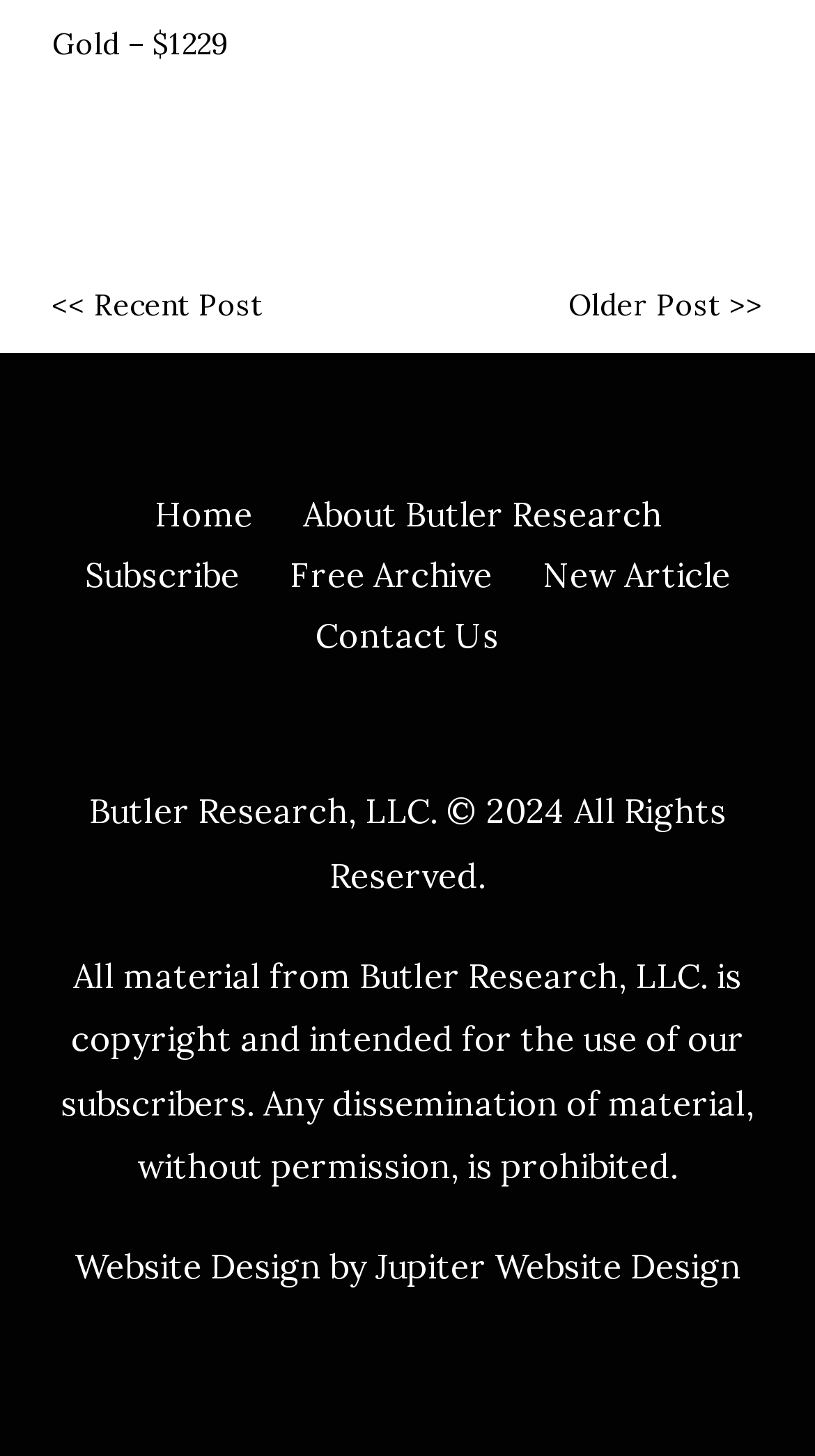Using the information shown in the image, answer the question with as much detail as possible: What is the purpose of the 'Subscribe' link?

The 'Subscribe' link is located in the middle of the webpage, and its purpose is to allow users to subscribe to the website's content or services.